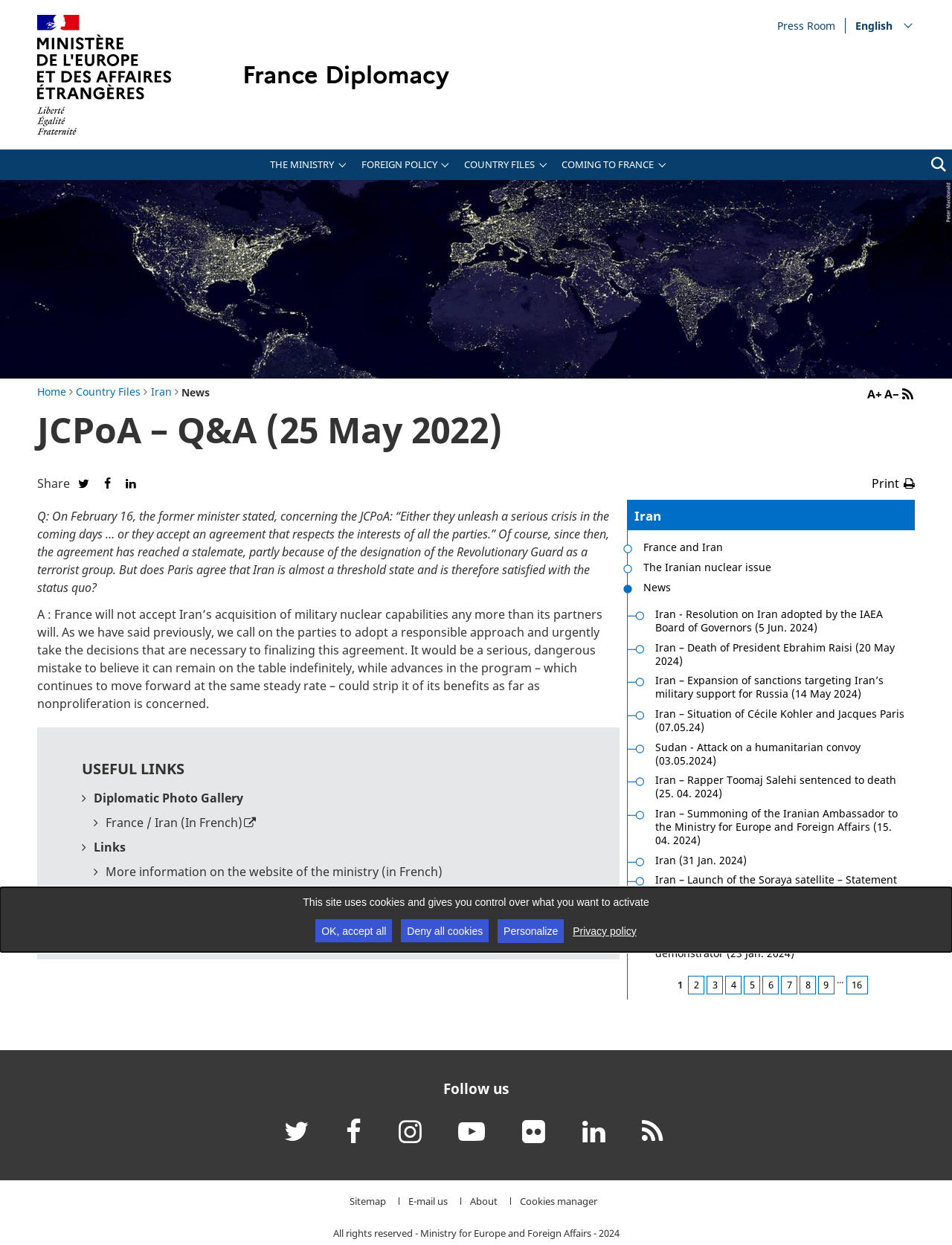Please determine the bounding box coordinates of the element's region to click in order to carry out the following instruction: "Search". The coordinates should be four float numbers between 0 and 1, i.e., [left, top, right, bottom].

[0.978, 0.126, 0.994, 0.139]